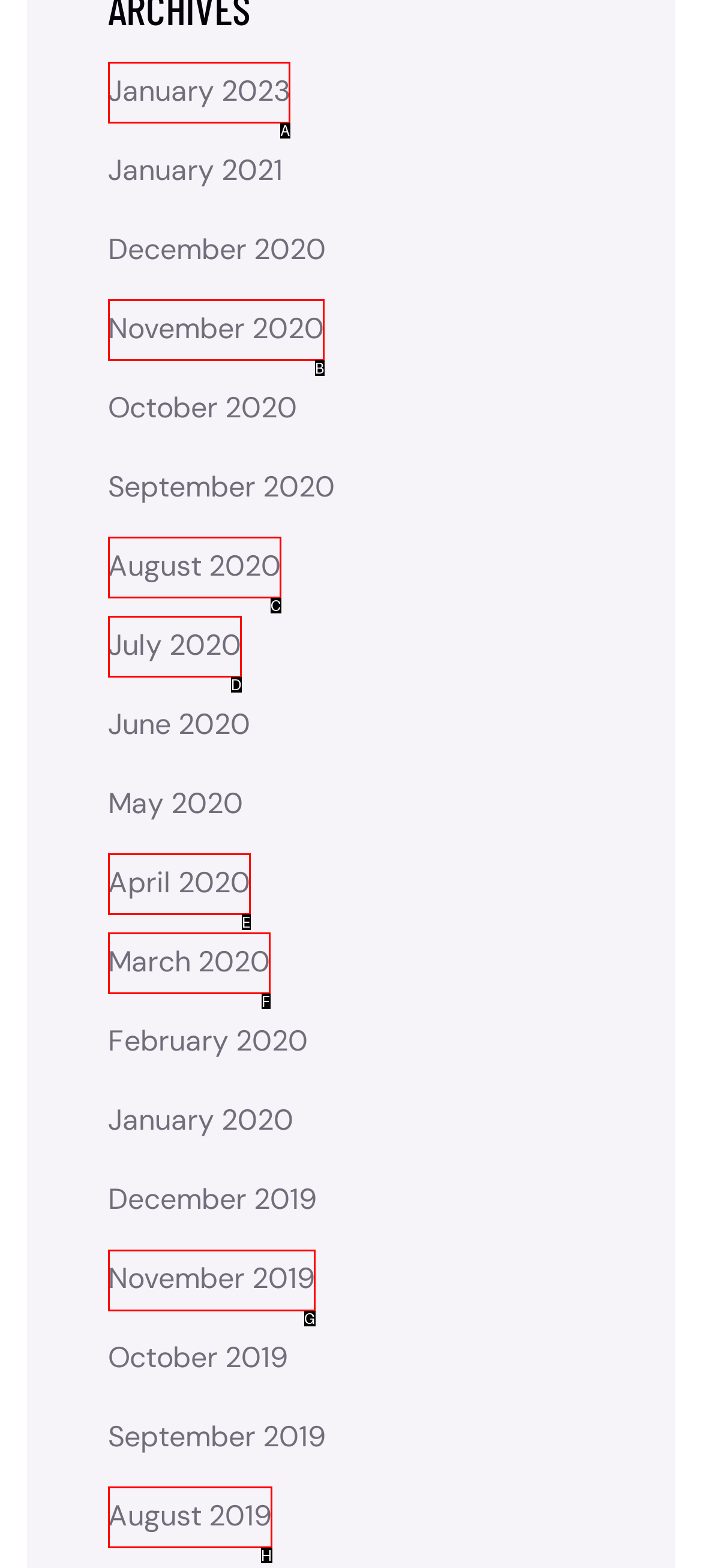Select the proper UI element to click in order to perform the following task: browse November 2019. Indicate your choice with the letter of the appropriate option.

G